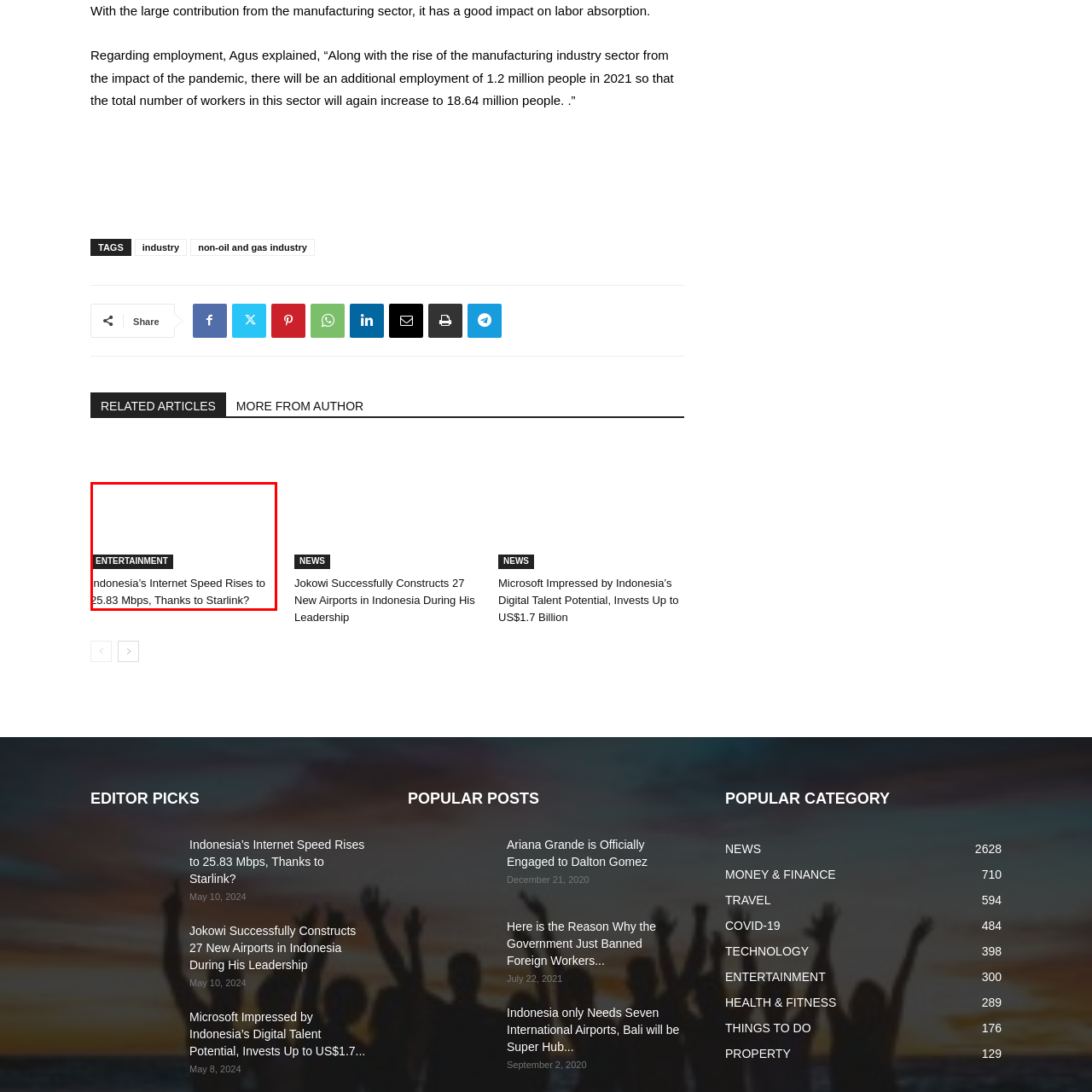Deliver a detailed account of the image that lies within the red box.

The image presents a headline from an article discussing the rise of Indonesia's internet speed, which has reached 25.83 Mbps. The article speculates whether this improvement is attributed to the influence of Starlink, the satellite internet constellation developed by SpaceX. Positioned within the entertainment section, this topic indicates a growing interest in how technological advancements, such as satellite internet, can impact connectivity in Indonesia. The layout highlights the significance of the internet as a resource for various sectors, reflecting the broader implications for communication and accessibility in the region.